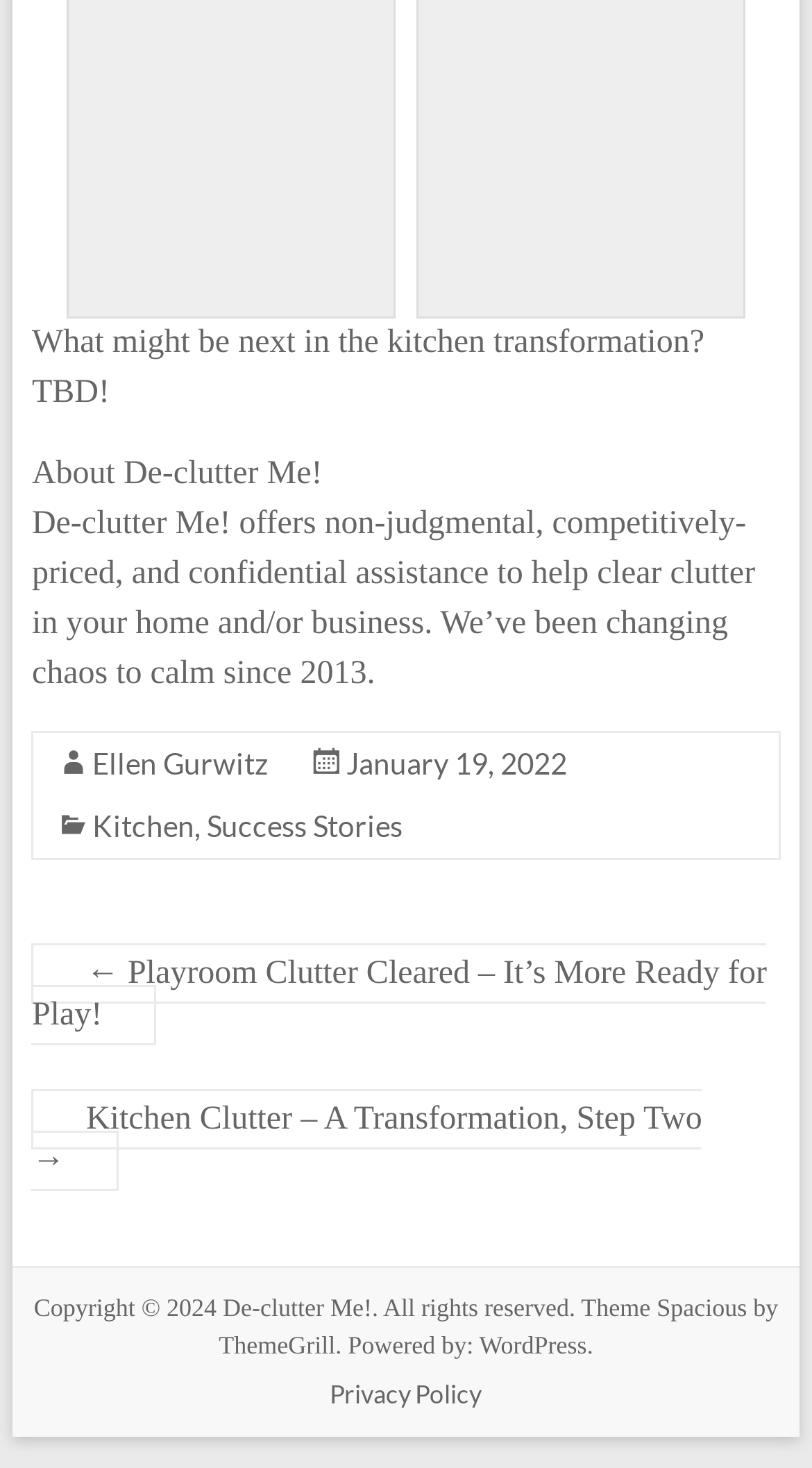Locate the bounding box coordinates of the area where you should click to accomplish the instruction: "visit the success stories page".

[0.255, 0.551, 0.496, 0.575]